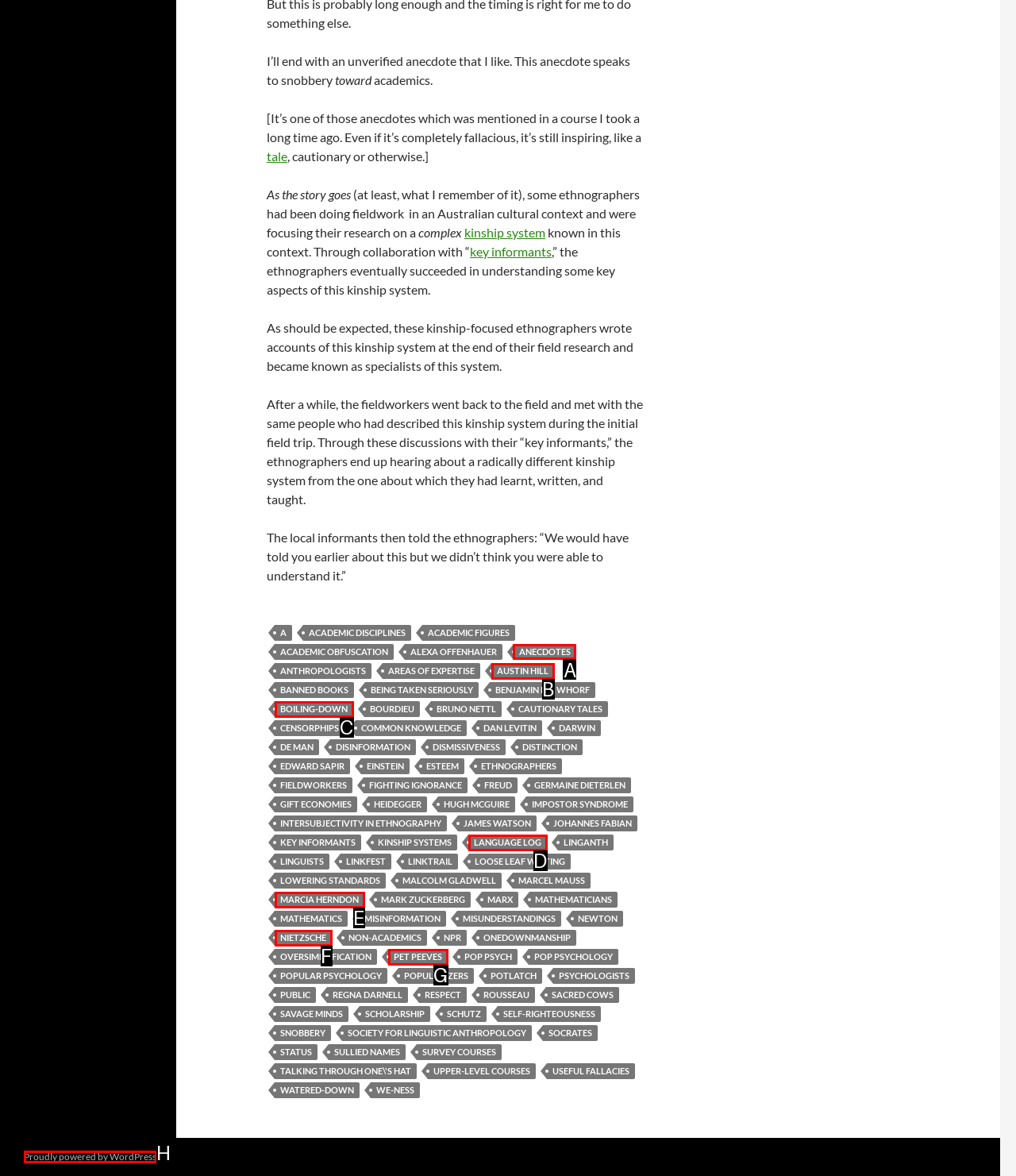Identify the HTML element that should be clicked to accomplish the task: visit the page of 'ANECDOTES'
Provide the option's letter from the given choices.

A